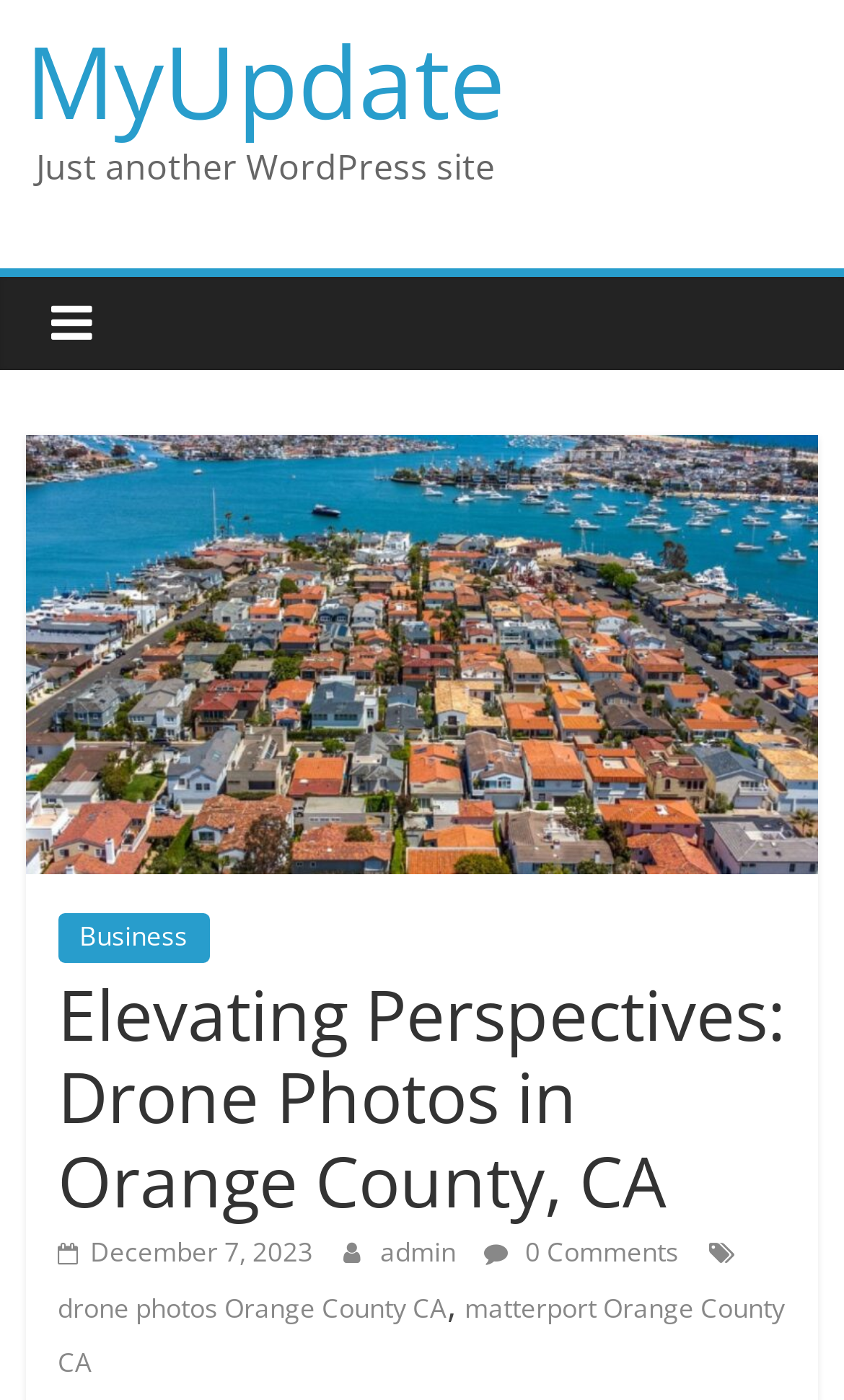Locate and generate the text content of the webpage's heading.

Elevating Perspectives: Drone Photos in Orange County, CA